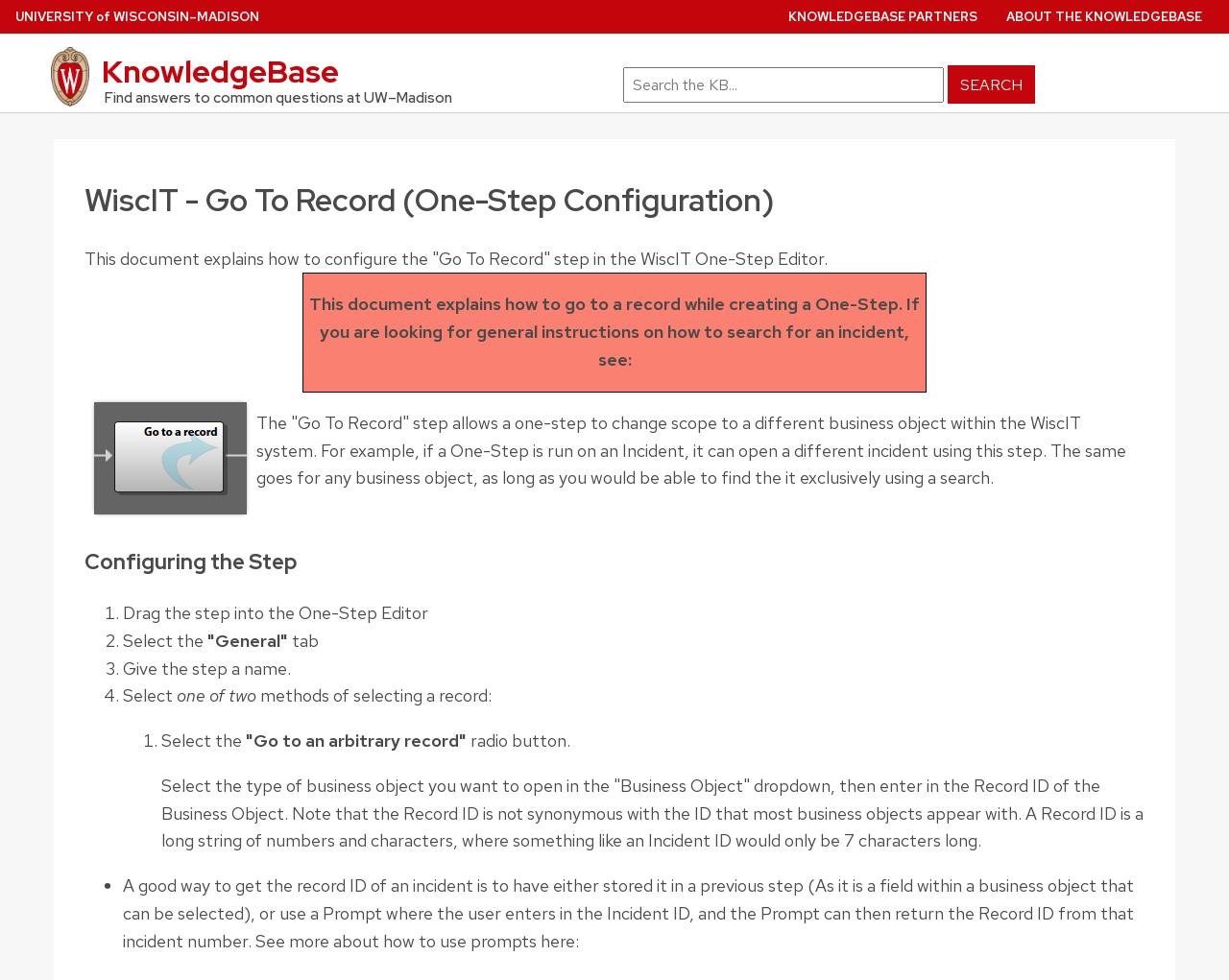Respond to the following question using a concise word or phrase: 
How many methods are there to select a record?

Two